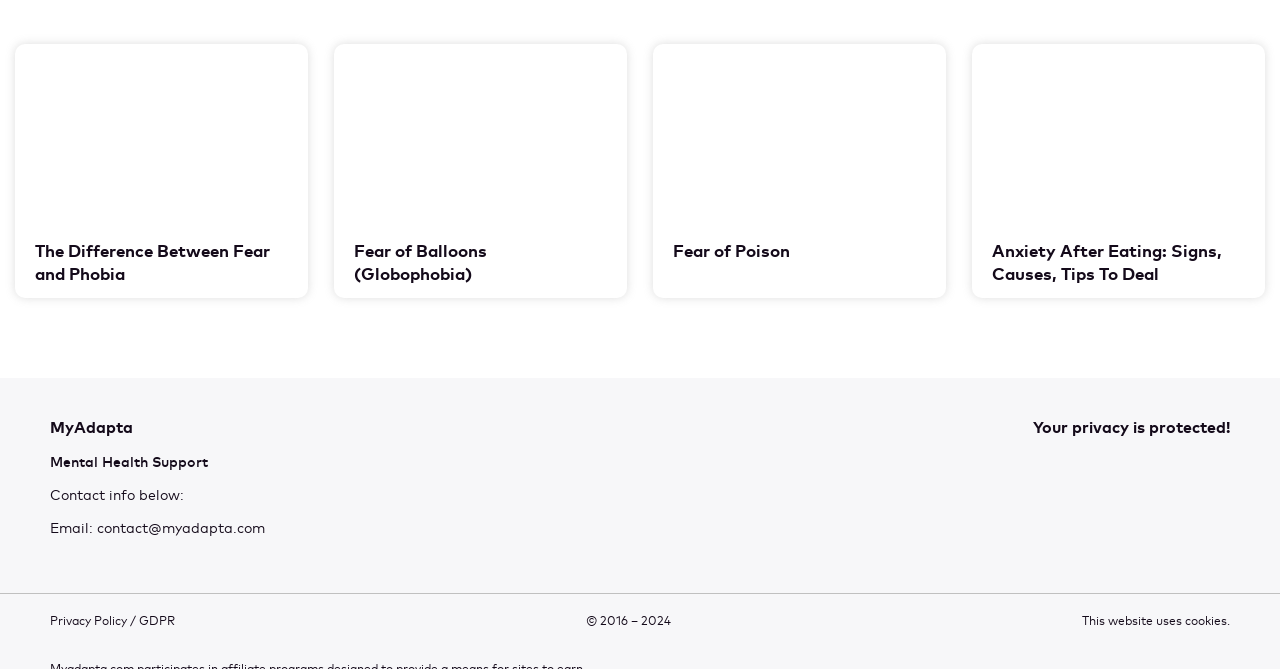Please determine the bounding box coordinates for the element that should be clicked to follow these instructions: "Read about fear of balloons".

[0.261, 0.315, 0.49, 0.341]